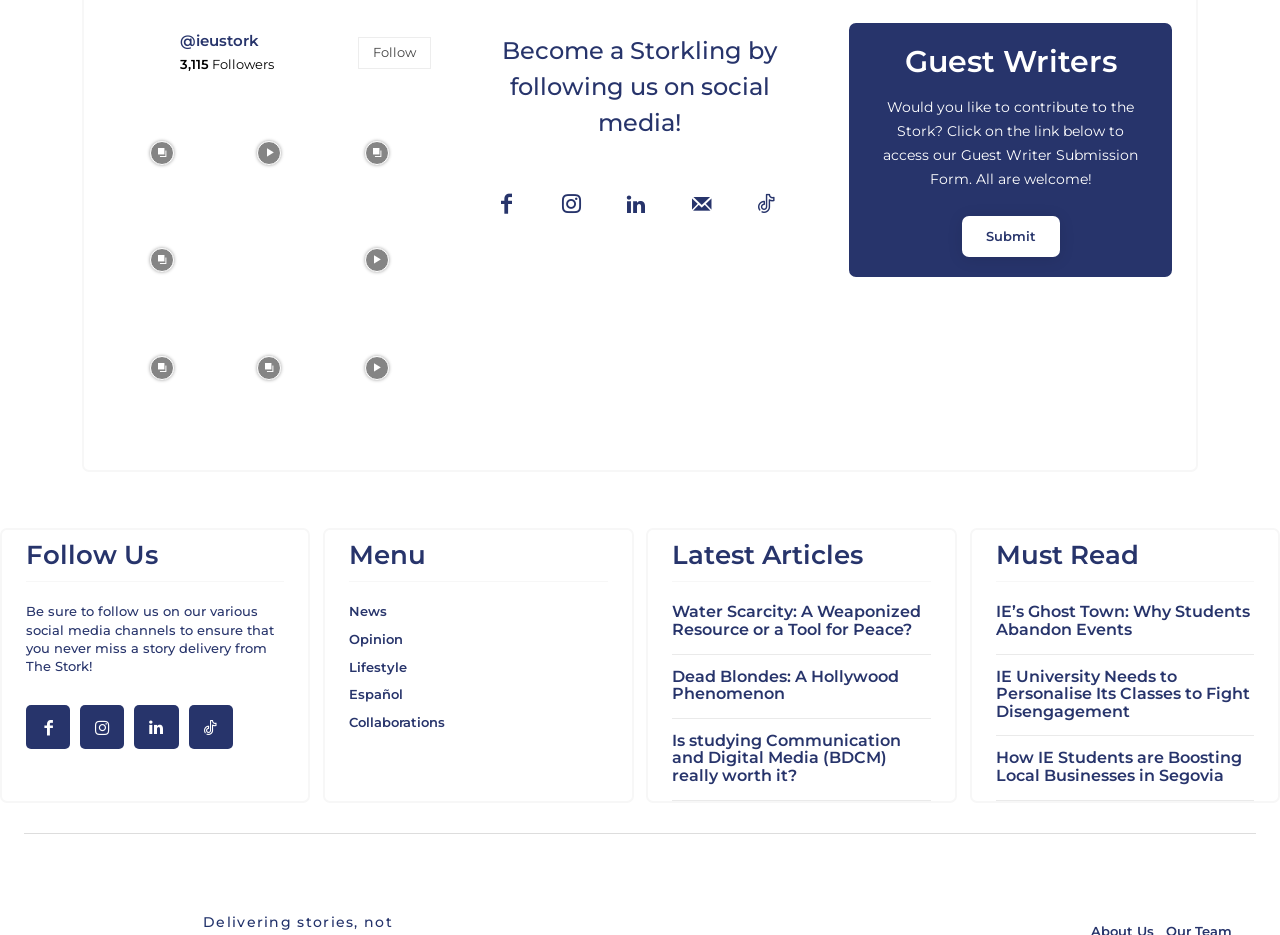Identify the bounding box coordinates for the UI element described as: "Dead Blondes: A Hollywood Phenomenon".

[0.525, 0.713, 0.703, 0.752]